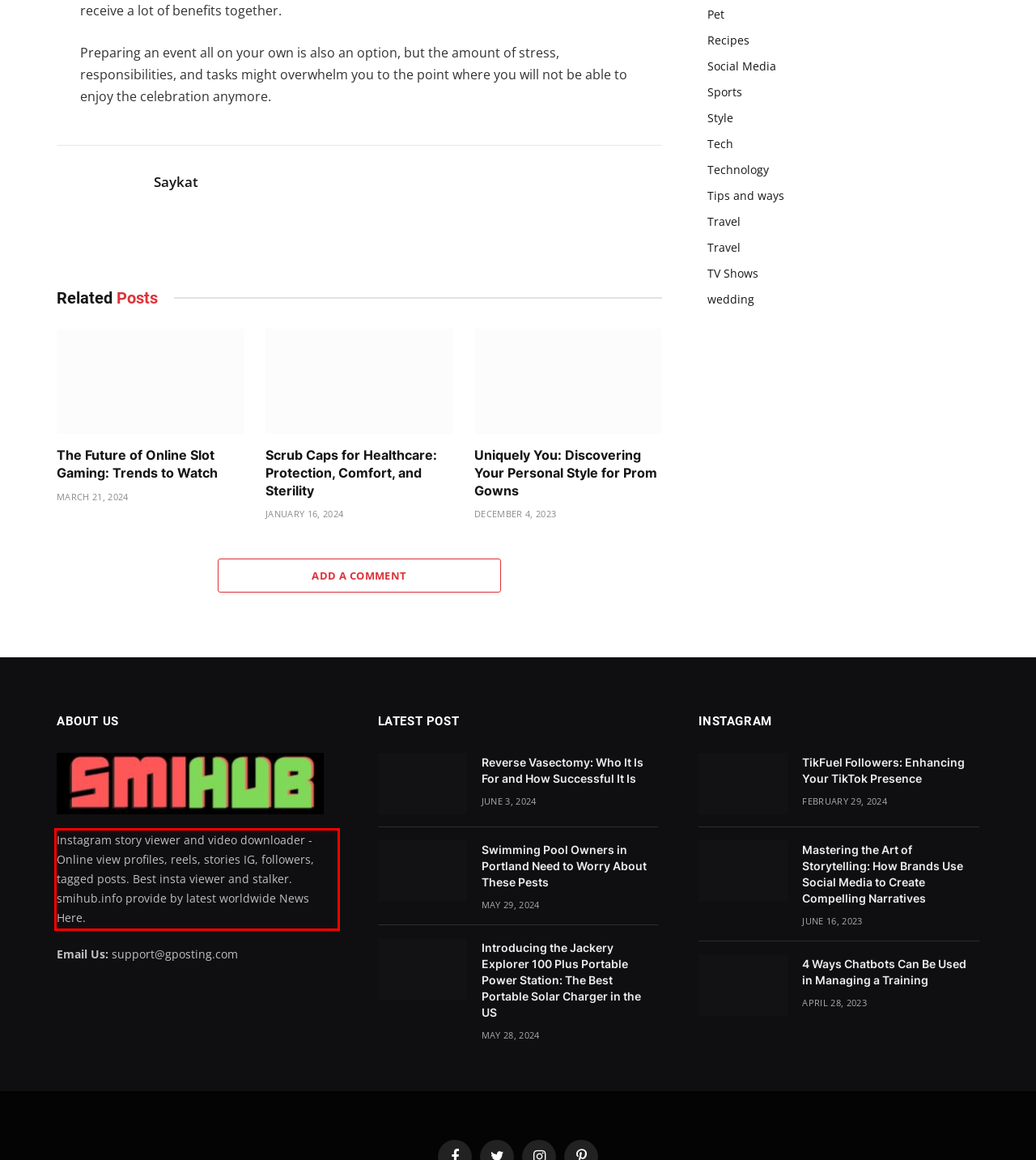Given a webpage screenshot, identify the text inside the red bounding box using OCR and extract it.

Instagram story viewer and video downloader - Online view profiles, reels, stories IG, followers, tagged posts. Best insta viewer and stalker. smihub.info provide by latest worldwide News Here.